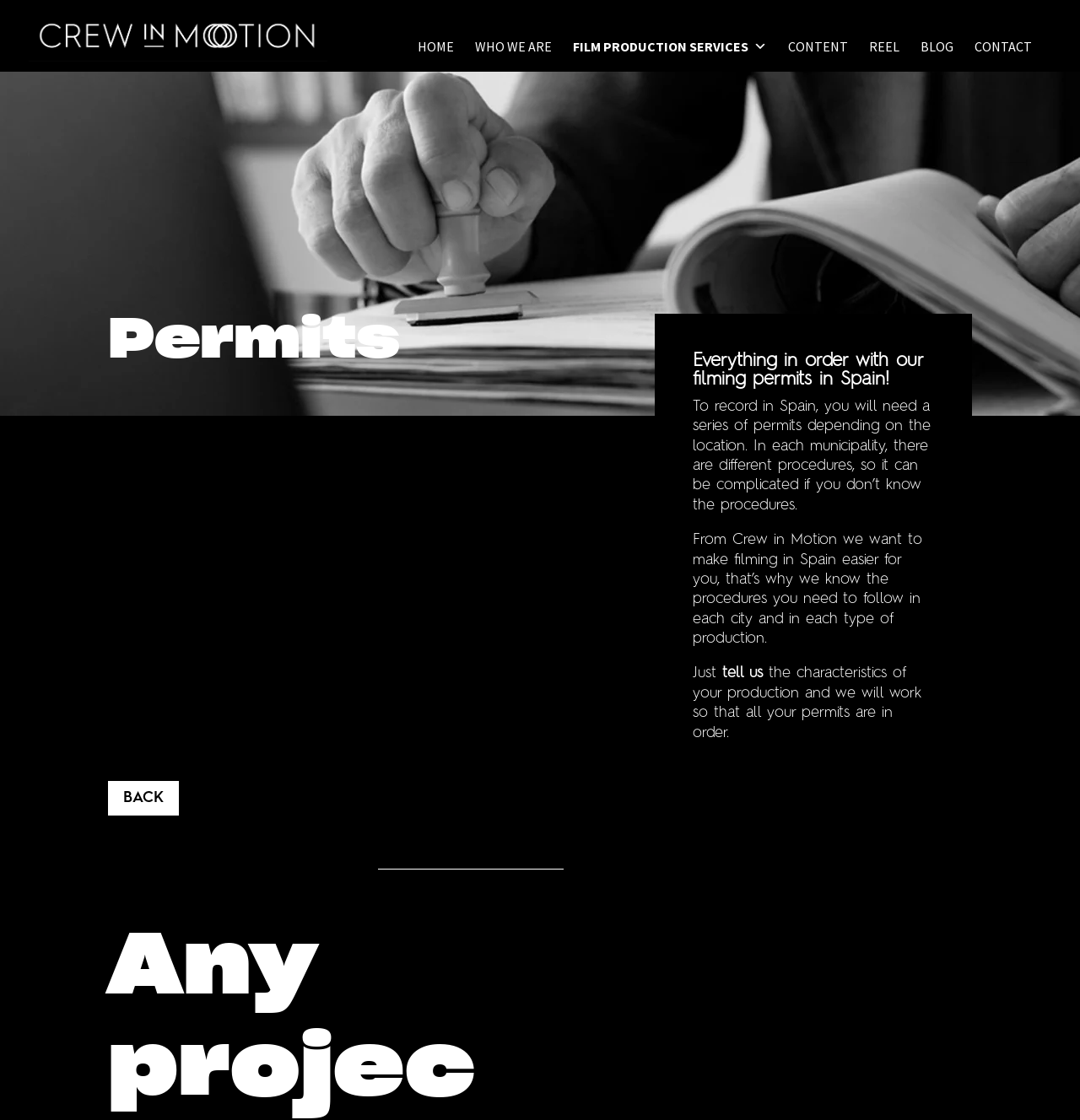Please determine the bounding box coordinates of the area that needs to be clicked to complete this task: 'Click on tell us'. The coordinates must be four float numbers between 0 and 1, formatted as [left, top, right, bottom].

[0.669, 0.594, 0.706, 0.608]